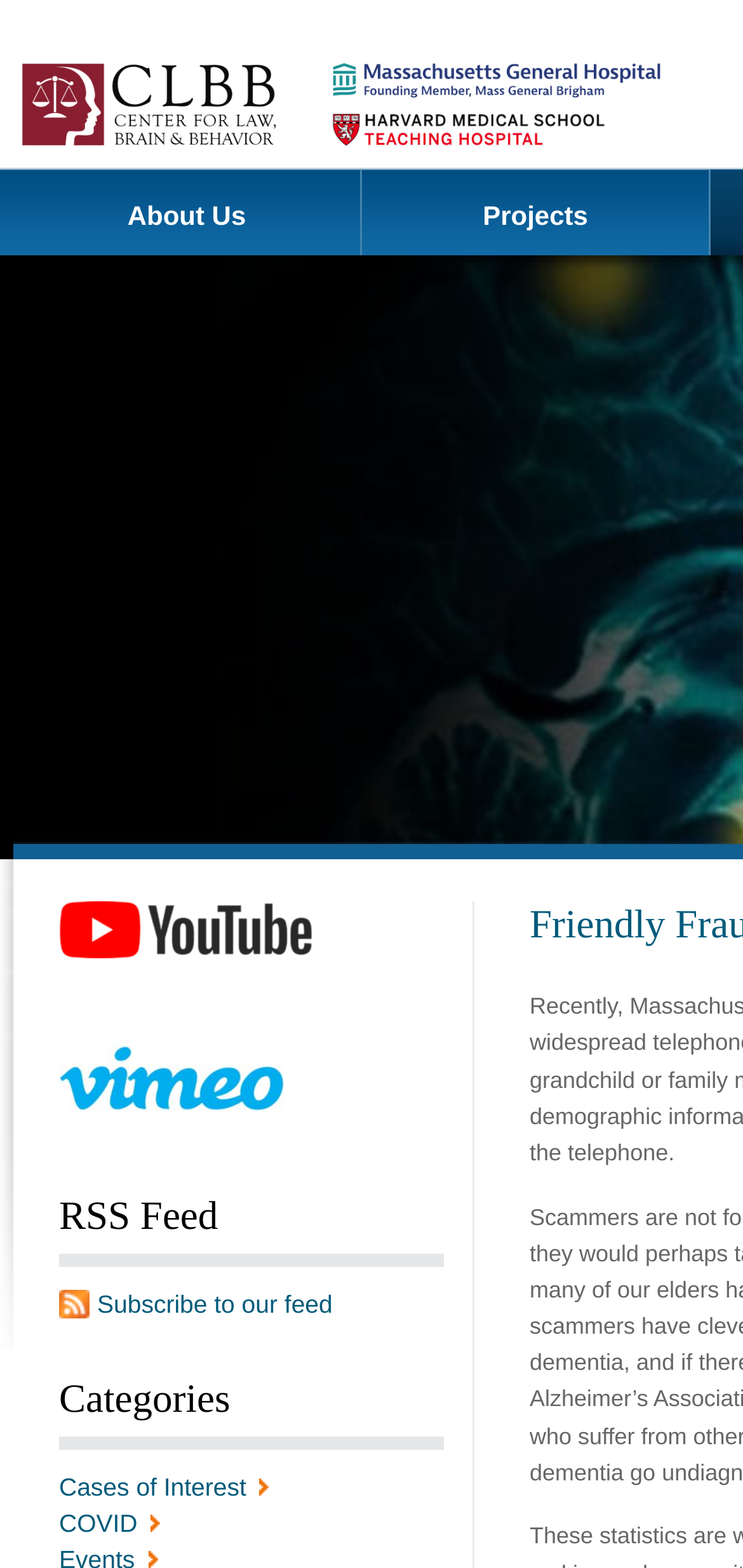Using the image as a reference, answer the following question in as much detail as possible:
What is the purpose of the RSS Feed section?

The RSS Feed section is located at the middle of the webpage, and it allows users to subscribe to the website's feed, which means they can receive updates and notifications from the website.